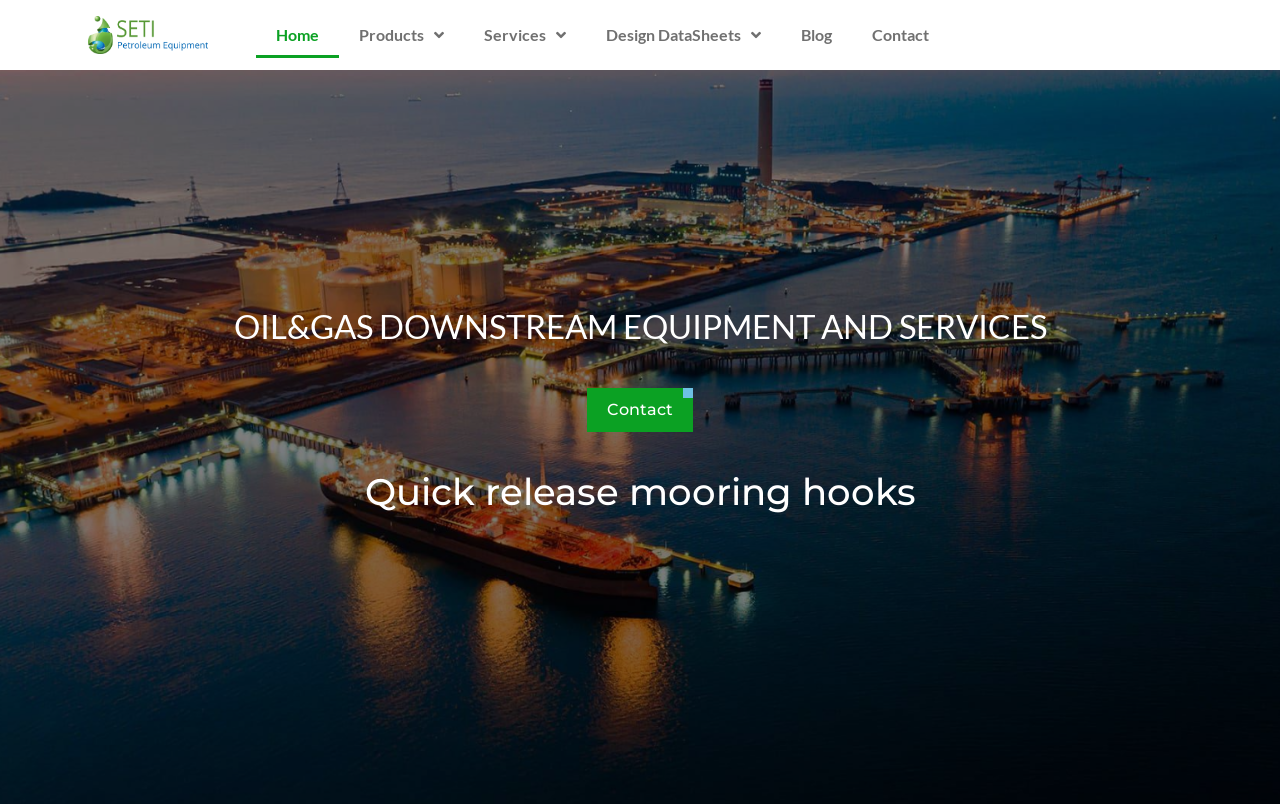Using the information in the image, give a comprehensive answer to the question: 
What is the company name?

I found the company name by looking at the link element with the image, which has the text 'Seti Petroleum Equipment'.